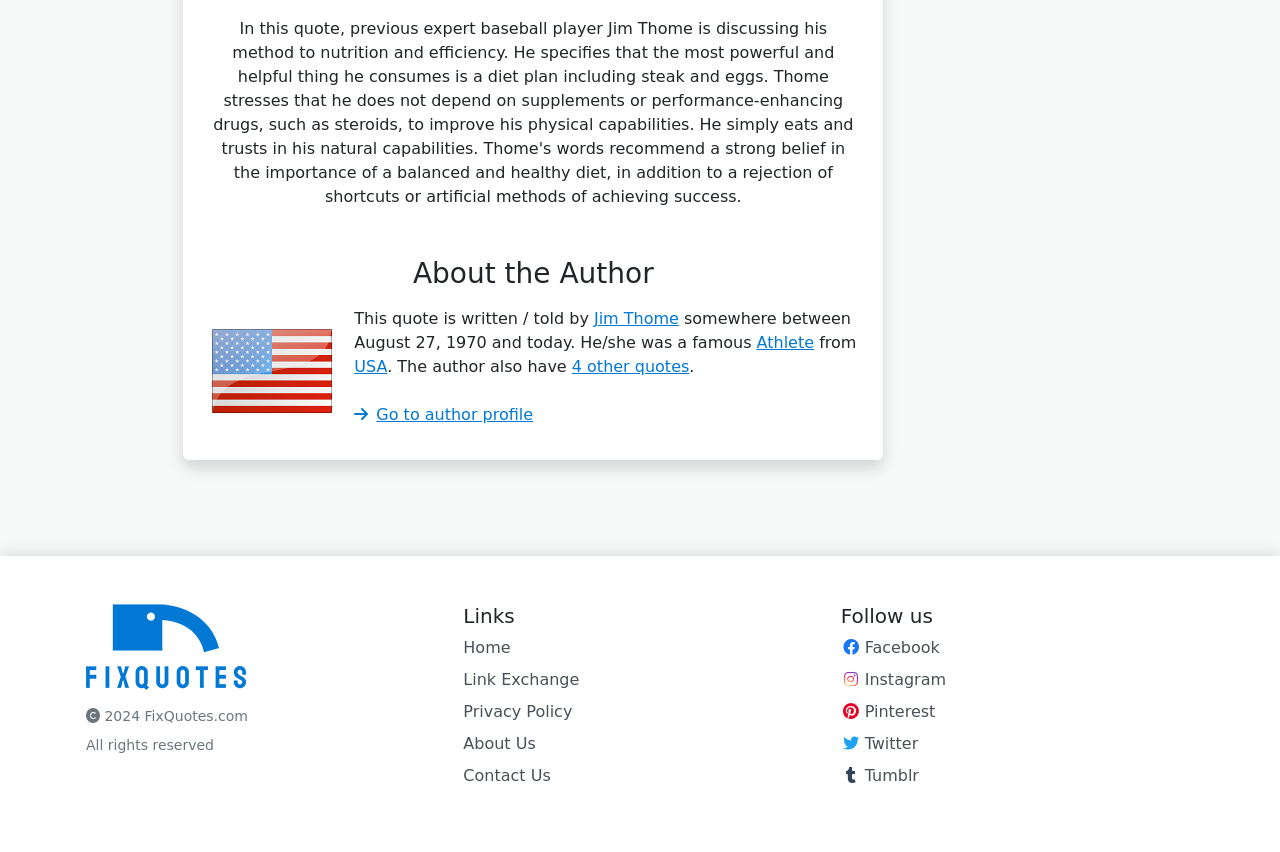Please find the bounding box coordinates of the element's region to be clicked to carry out this instruction: "View author profile".

[0.277, 0.476, 0.416, 0.498]